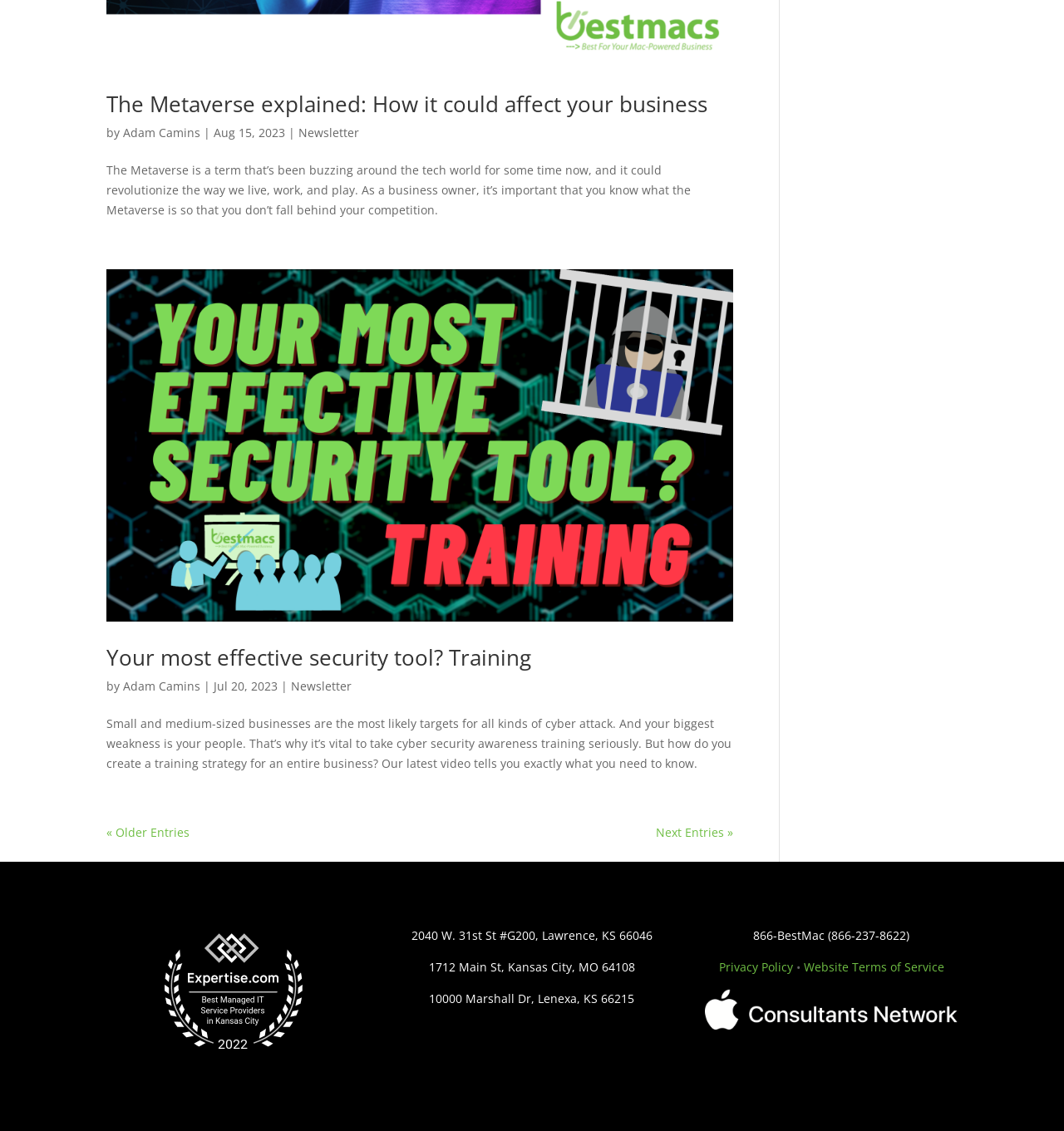Please identify the bounding box coordinates of the area that needs to be clicked to follow this instruction: "View the video about cyber security awareness training".

[0.1, 0.633, 0.688, 0.682]